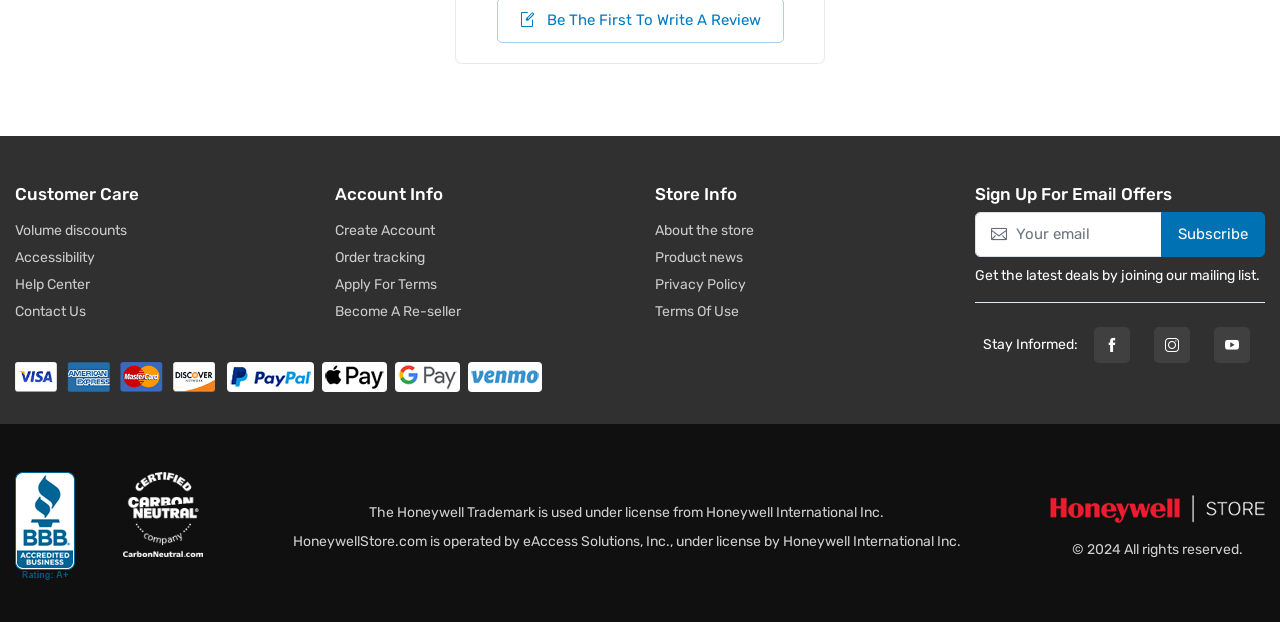Please identify the bounding box coordinates of the area that needs to be clicked to fulfill the following instruction: "Learn about the store."

[0.512, 0.354, 0.738, 0.388]